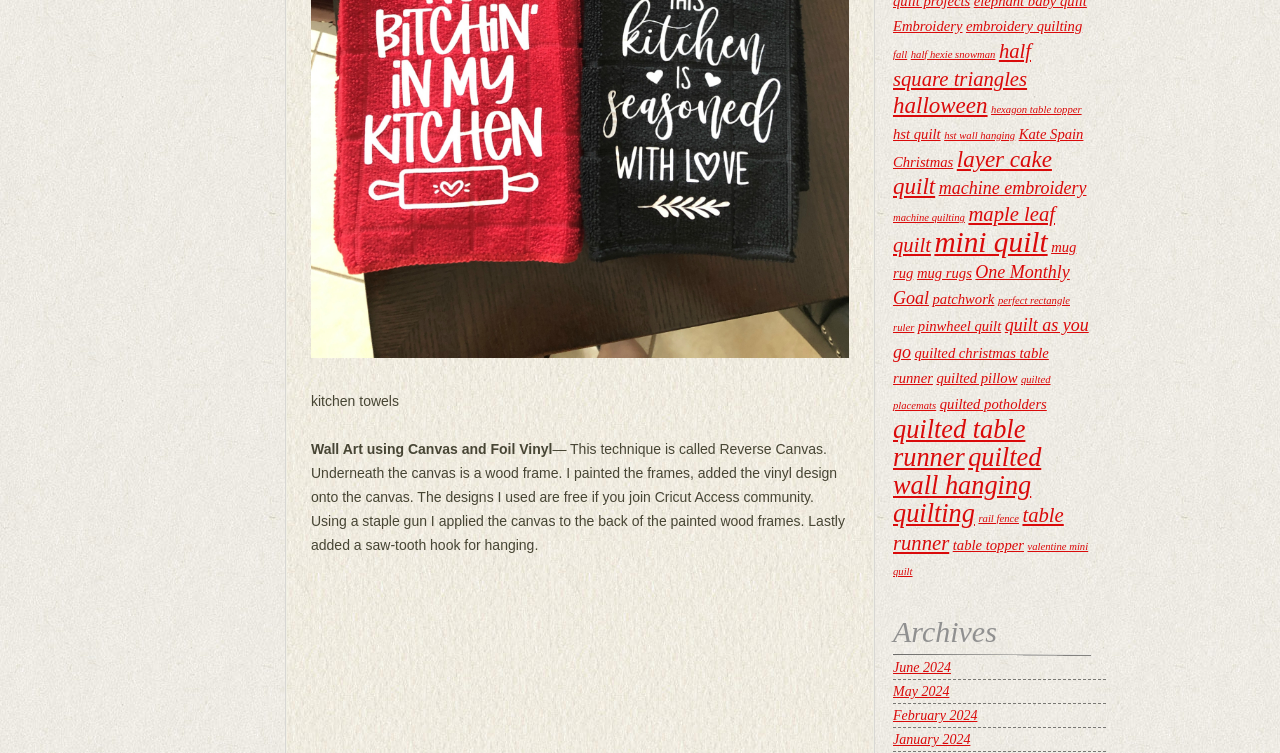Respond with a single word or phrase:
What is the most recent archive month?

June 2024